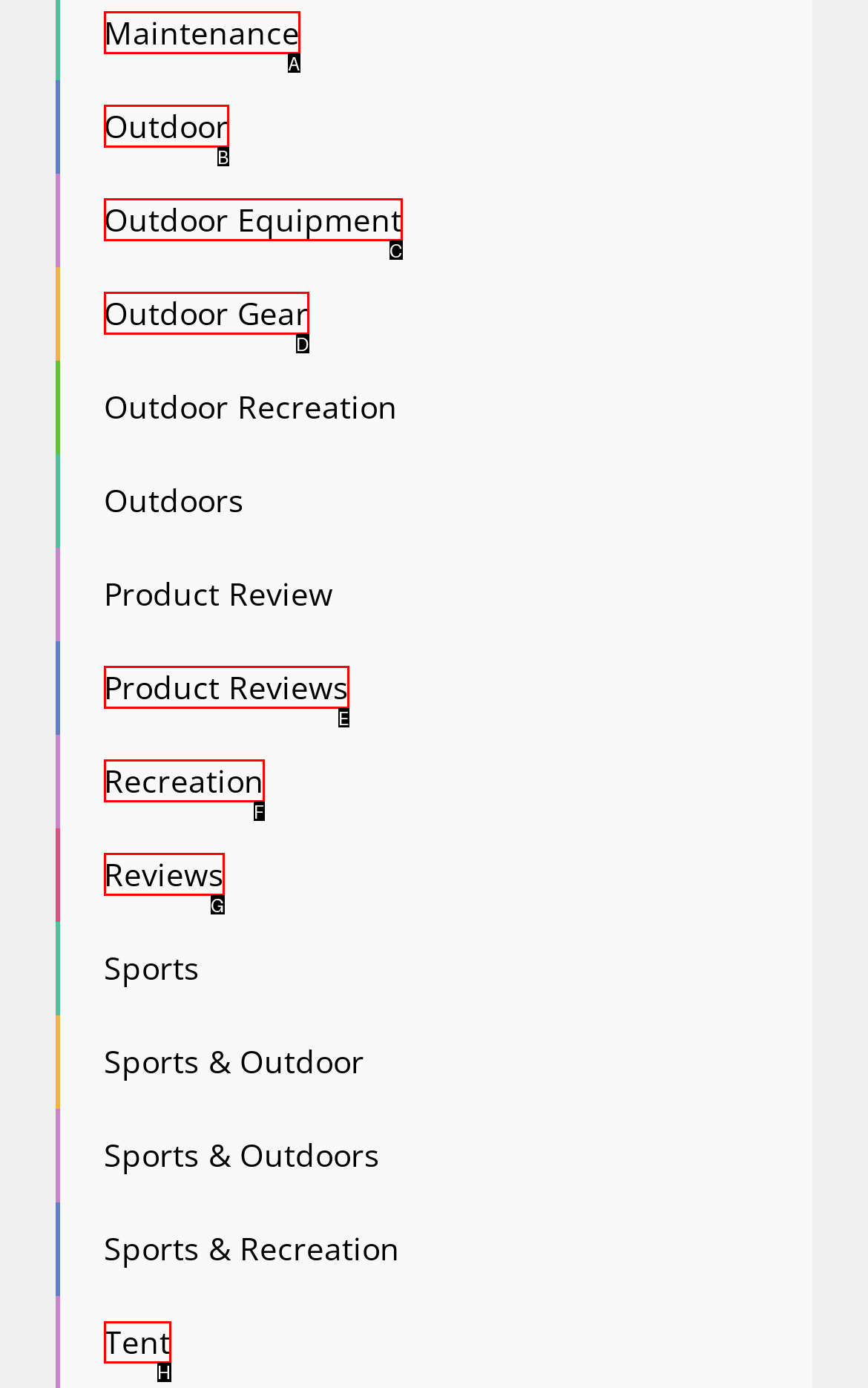Decide which HTML element to click to complete the task: learn about Tents Provide the letter of the appropriate option.

H